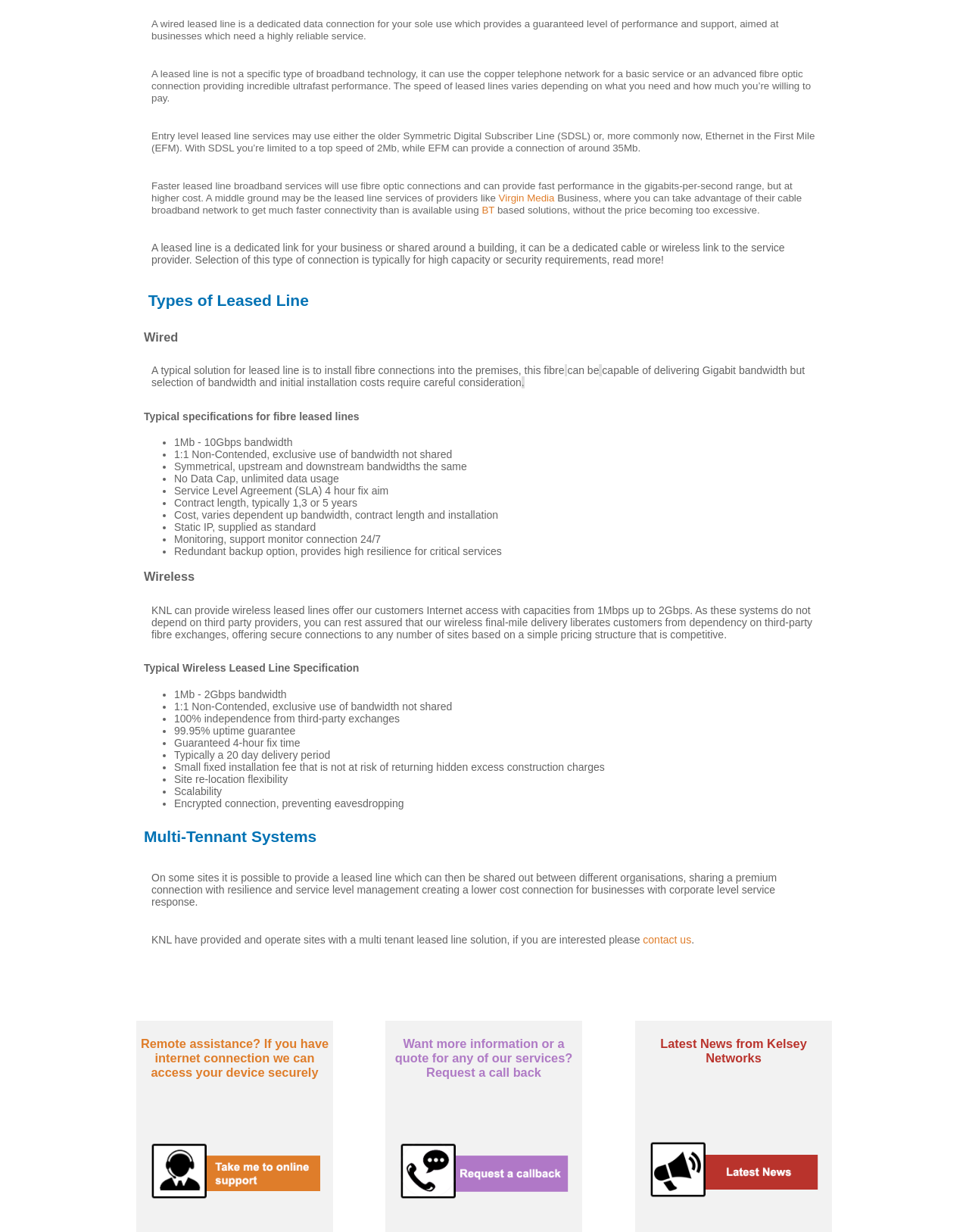Please respond in a single word or phrase: 
What is the typical bandwidth range for fibre leased lines?

1Mb - 10Gbps